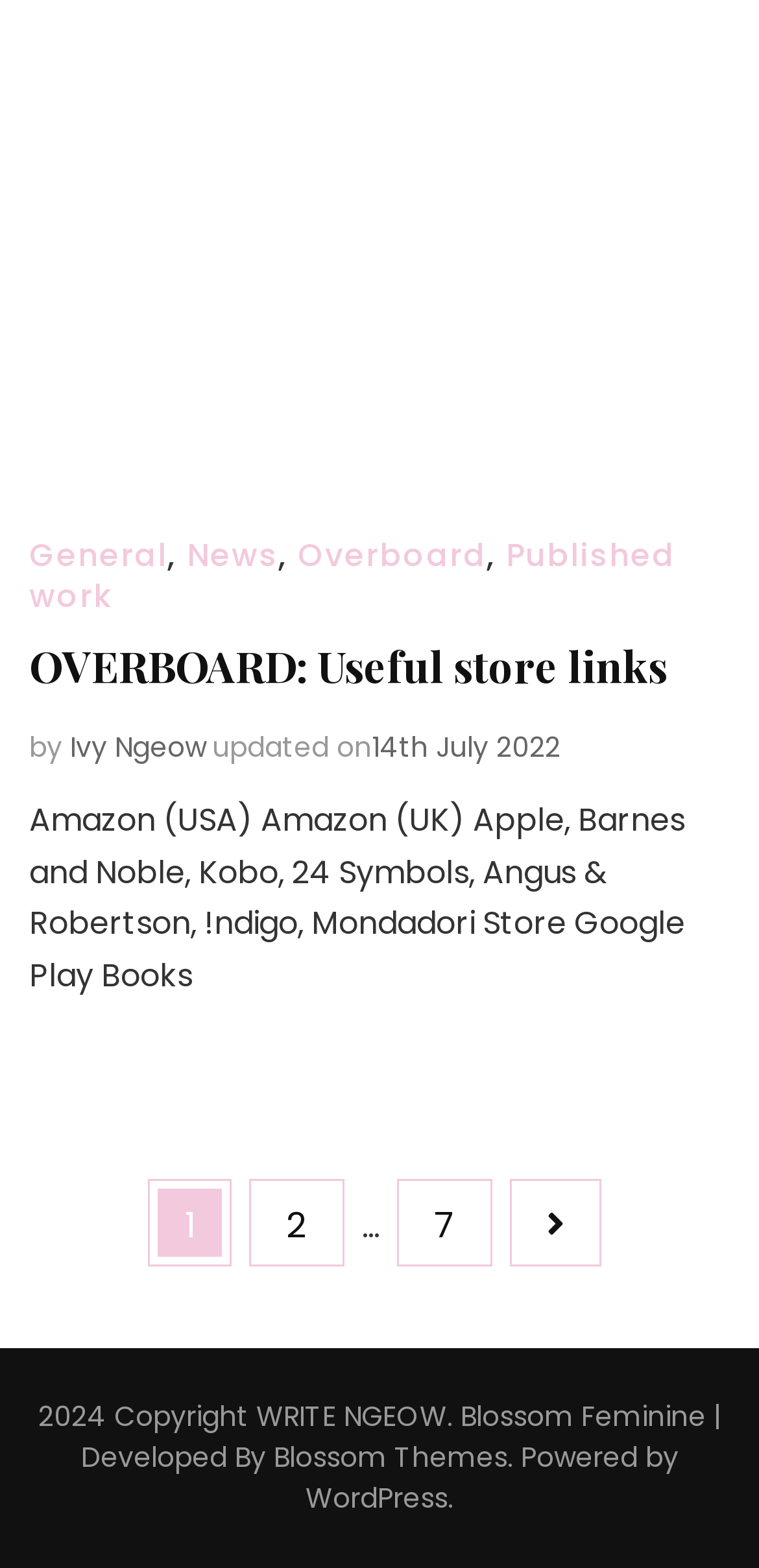Identify the bounding box for the UI element described as: "OVERBOARD: Useful store links". Ensure the coordinates are four float numbers between 0 and 1, formatted as [left, top, right, bottom].

[0.038, 0.406, 0.879, 0.443]